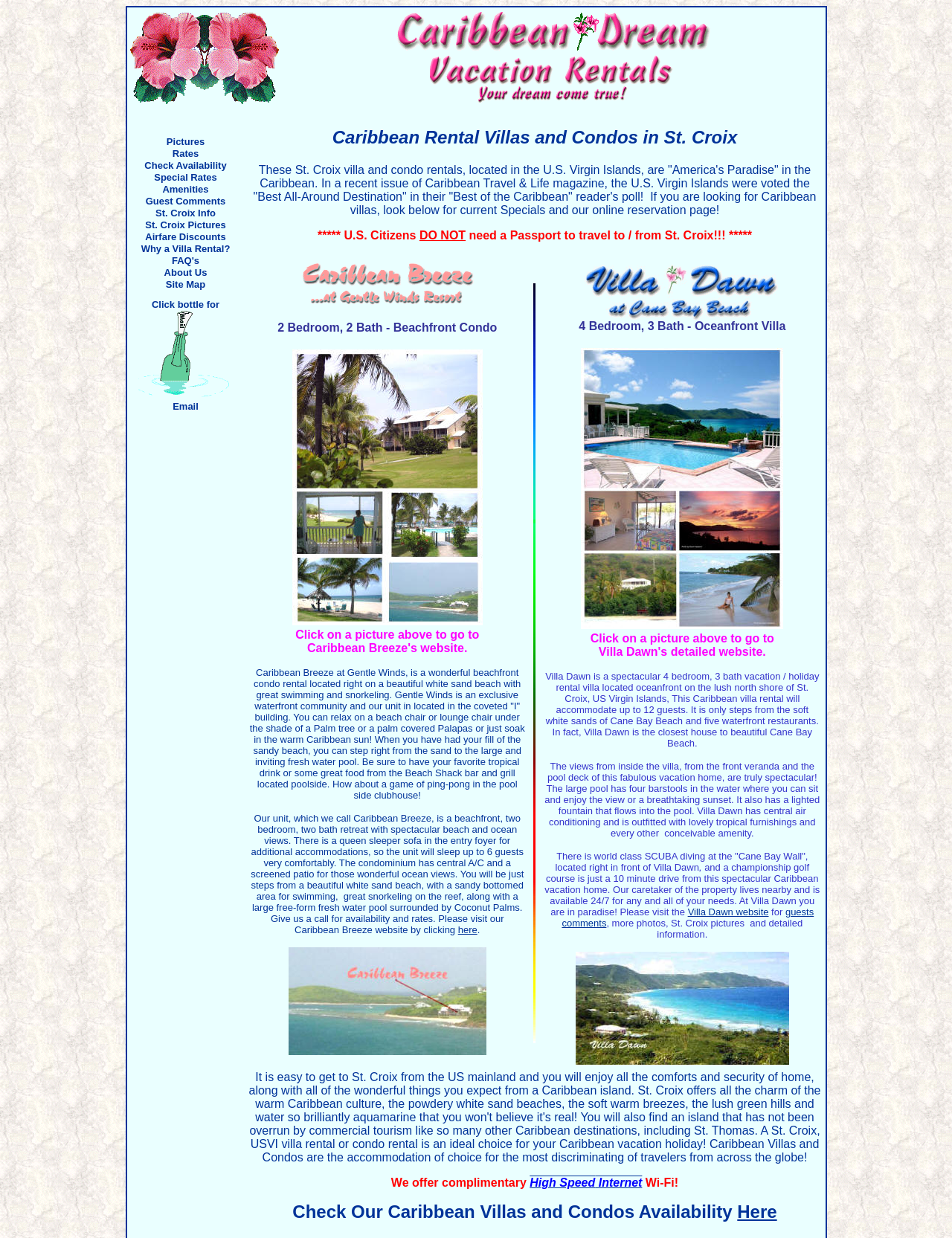Detail the various sections and features of the webpage.

This webpage is about Caribbean rental villas and condos in St. Croix, US Virgin Islands. At the top, there is a row with a column header that displays the title "St. Croix Villa and Condo Rentals Caribbean Dream Vacation Rentals Caribbean Dream Rental Villas Your dream come true." Below this, there are four images aligned horizontally, each representing a different aspect of the rentals.

The main content of the page is divided into two sections. The left section has a grid with two rows, each containing a detailed description of a rental property. The first property is a 2-bedroom, 2-bath beachfront condo, and the second property is a 4-bedroom, 3-bath oceanfront villa. Each description includes information about the property's features, amenities, and location.

The right section of the page has a column with multiple links to different pages, including "Pictures", "Rates", "Check Availability", "Special Rates", "Amenities", "Guest Comments", "St. Croix Info", "St. Croix Pictures", "Airfare Discounts", "Why a Villa Rental?", "FAQ's", "About Us", and "Site Map". There is also a link to "Caribbean Dream, St. Croix, contact us!" with an accompanying image.

At the bottom of the page, there is a static text "E-mail" and a link to send an email. Overall, the webpage provides detailed information about Caribbean rental villas and condos in St. Croix, US Virgin Islands, and offers various links to explore further.